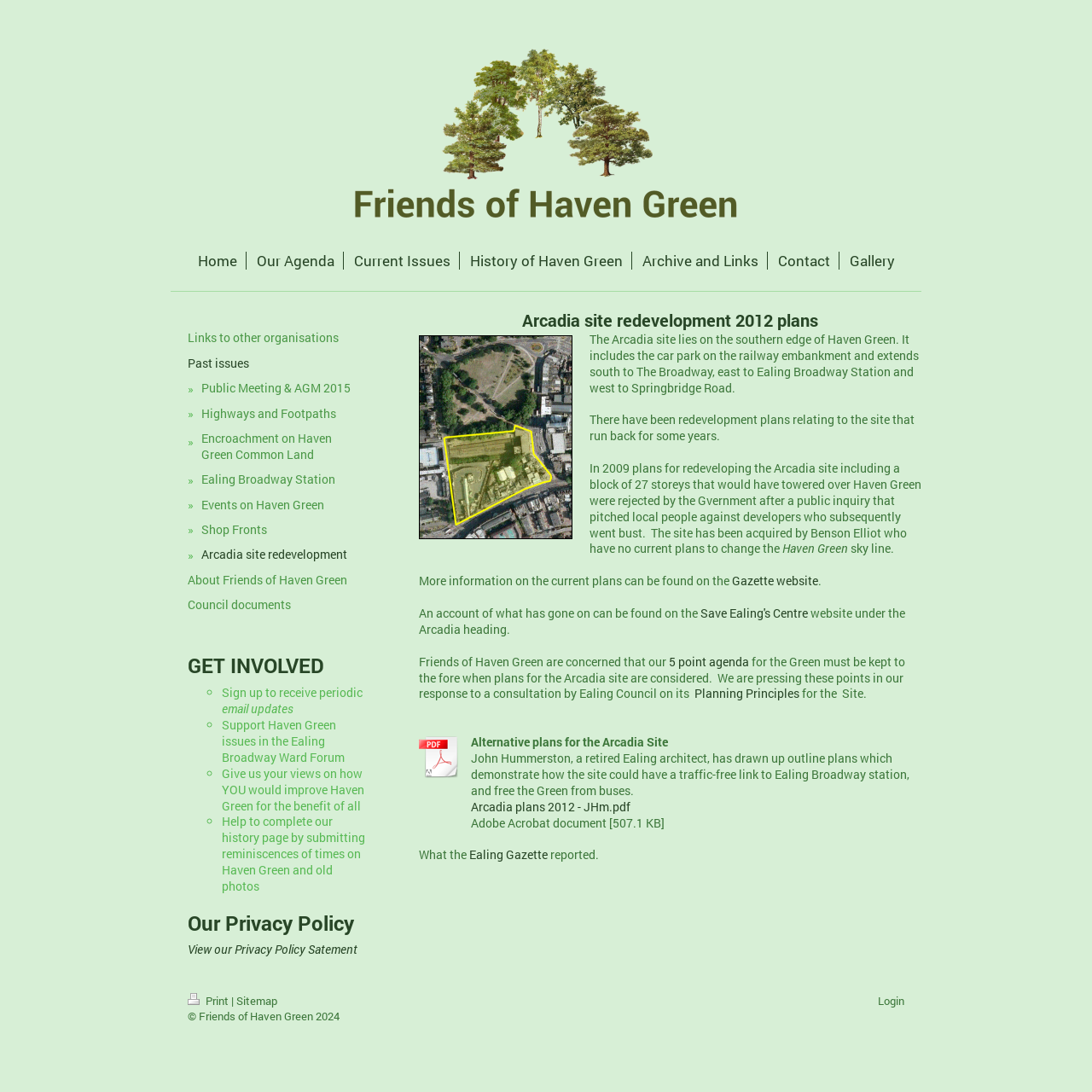Determine the bounding box coordinates for the clickable element to execute this instruction: "Read about the 'Arcadia site redevelopment 2012 plans'". Provide the coordinates as four float numbers between 0 and 1, i.e., [left, top, right, bottom].

[0.383, 0.283, 0.844, 0.304]